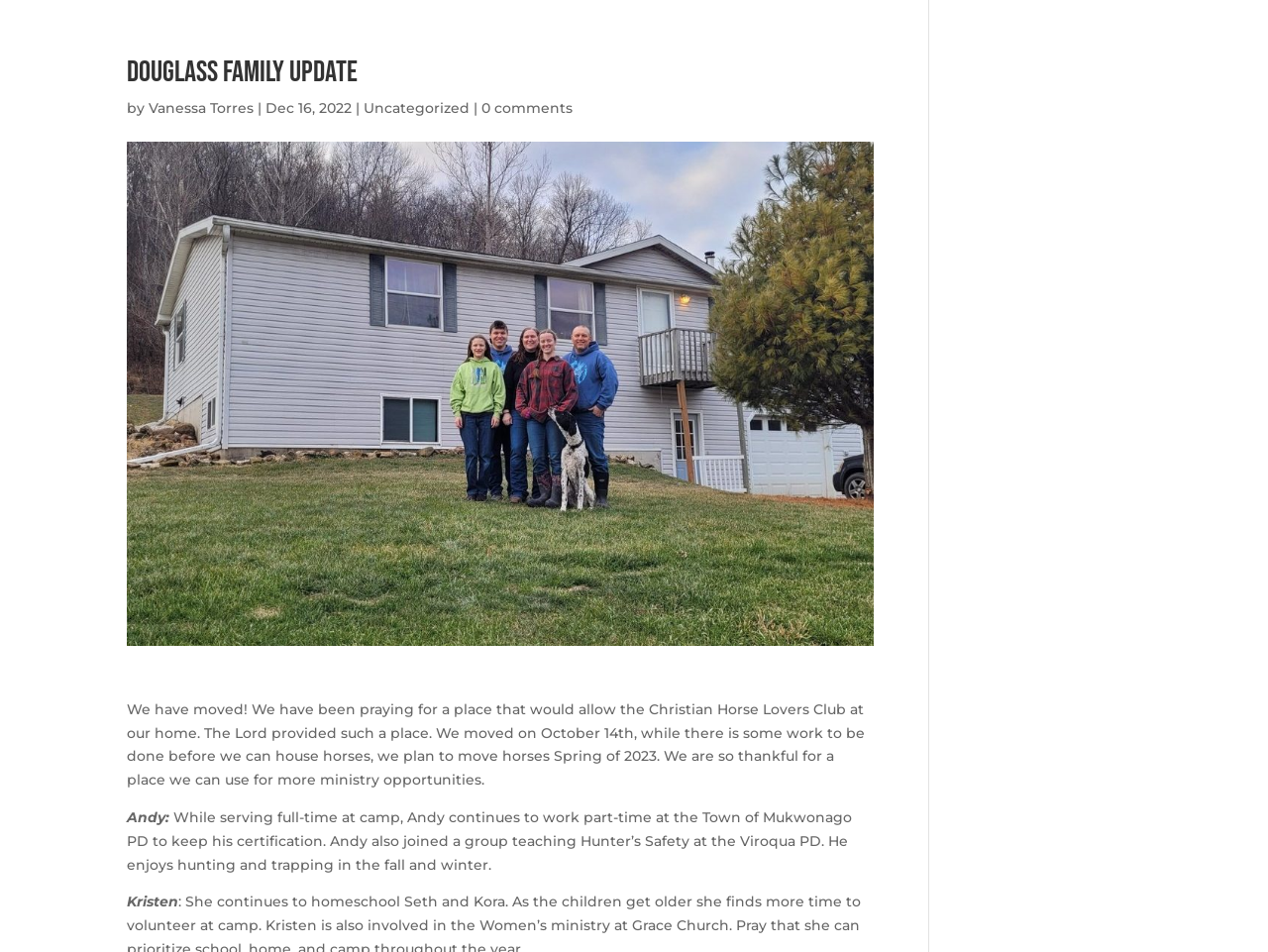What does Kristen do?
Using the image as a reference, answer the question with a short word or phrase.

Not specified